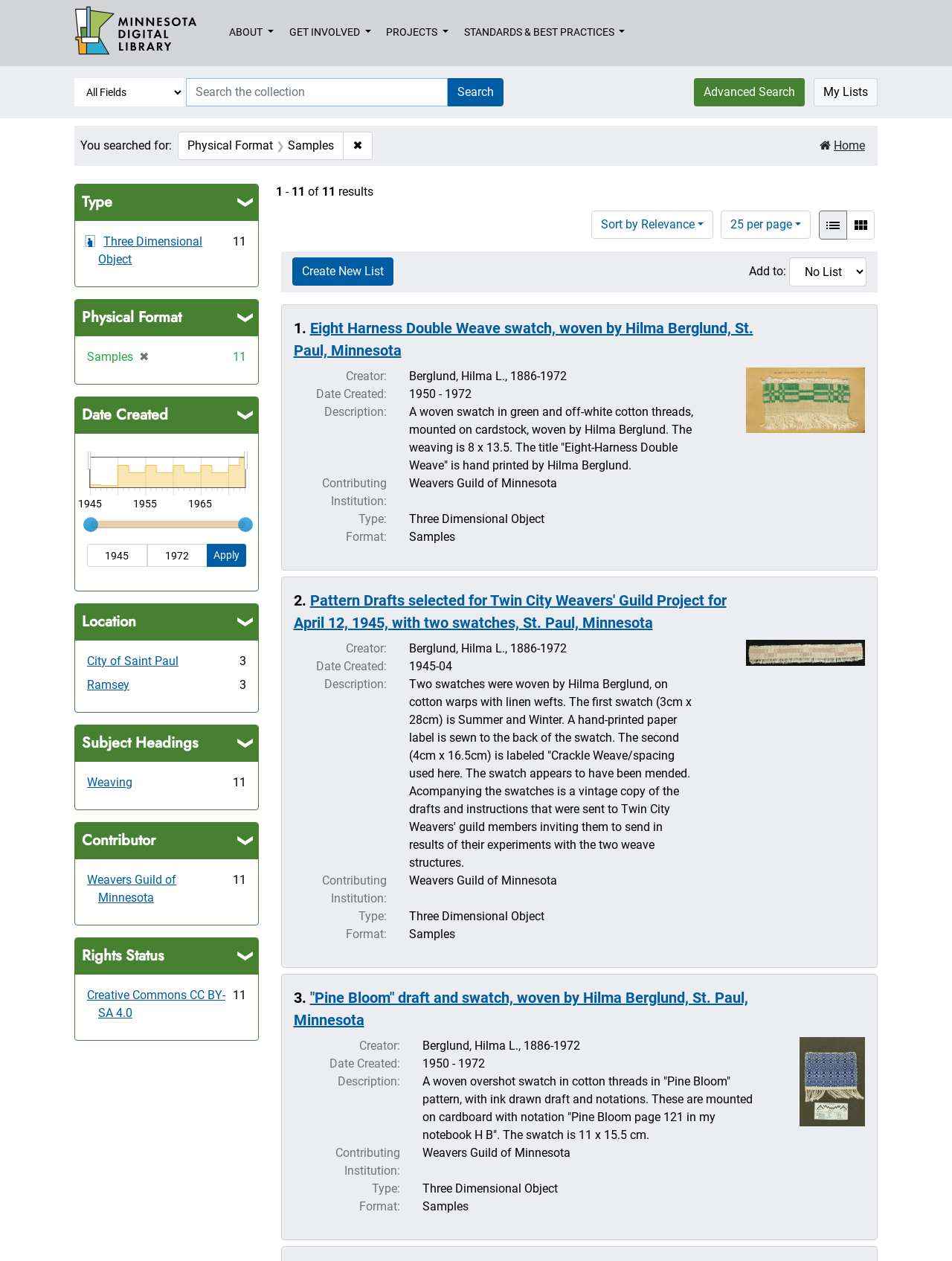Please identify the bounding box coordinates of the element I should click to complete this instruction: 'View the CONTACT ME page'. The coordinates should be given as four float numbers between 0 and 1, like this: [left, top, right, bottom].

None